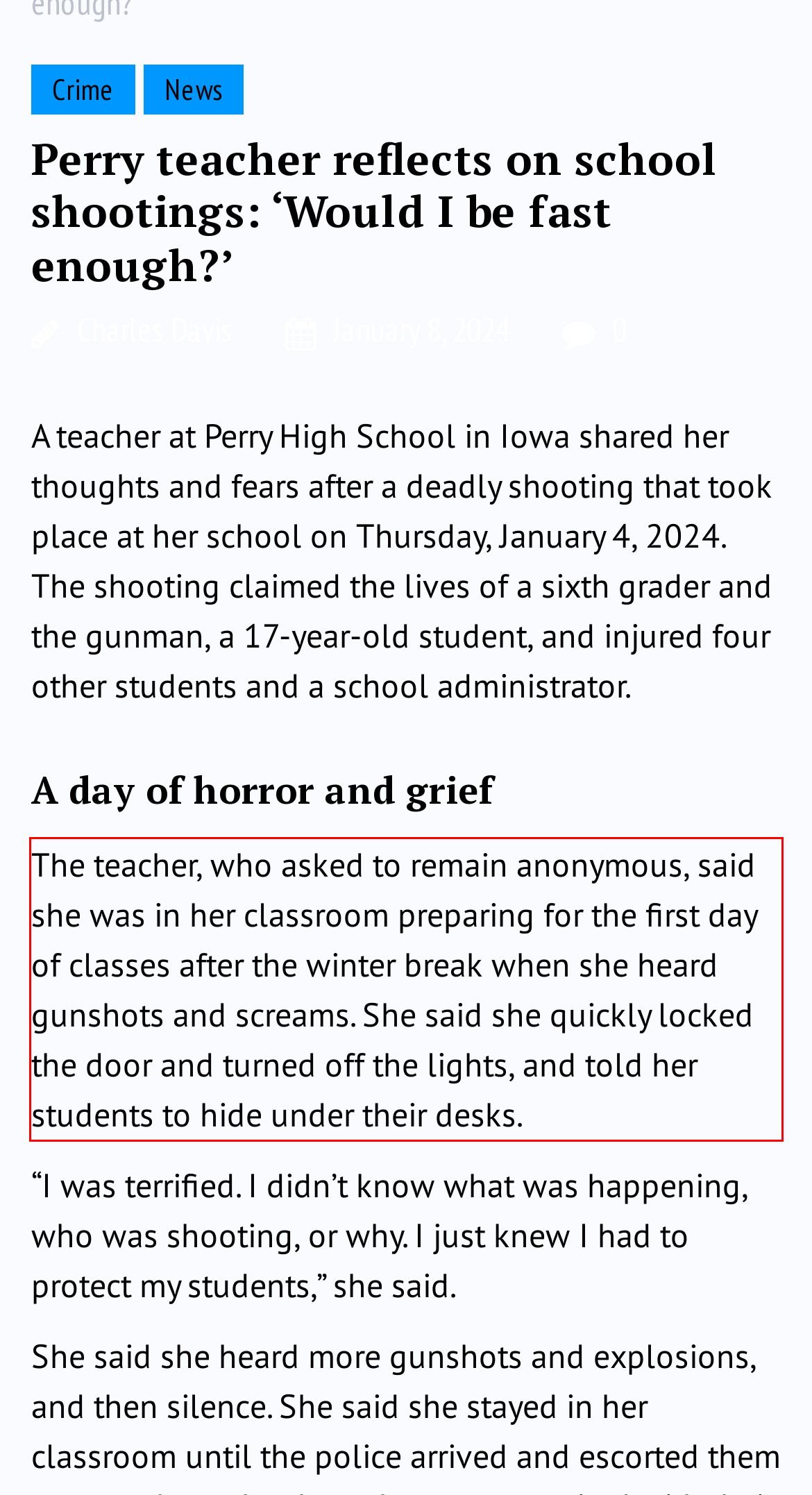You are looking at a screenshot of a webpage with a red rectangle bounding box. Use OCR to identify and extract the text content found inside this red bounding box.

The teacher, who asked to remain anonymous, said she was in her classroom preparing for the first day of classes after the winter break when she heard gunshots and screams. She said she quickly locked the door and turned off the lights, and told her students to hide under their desks.